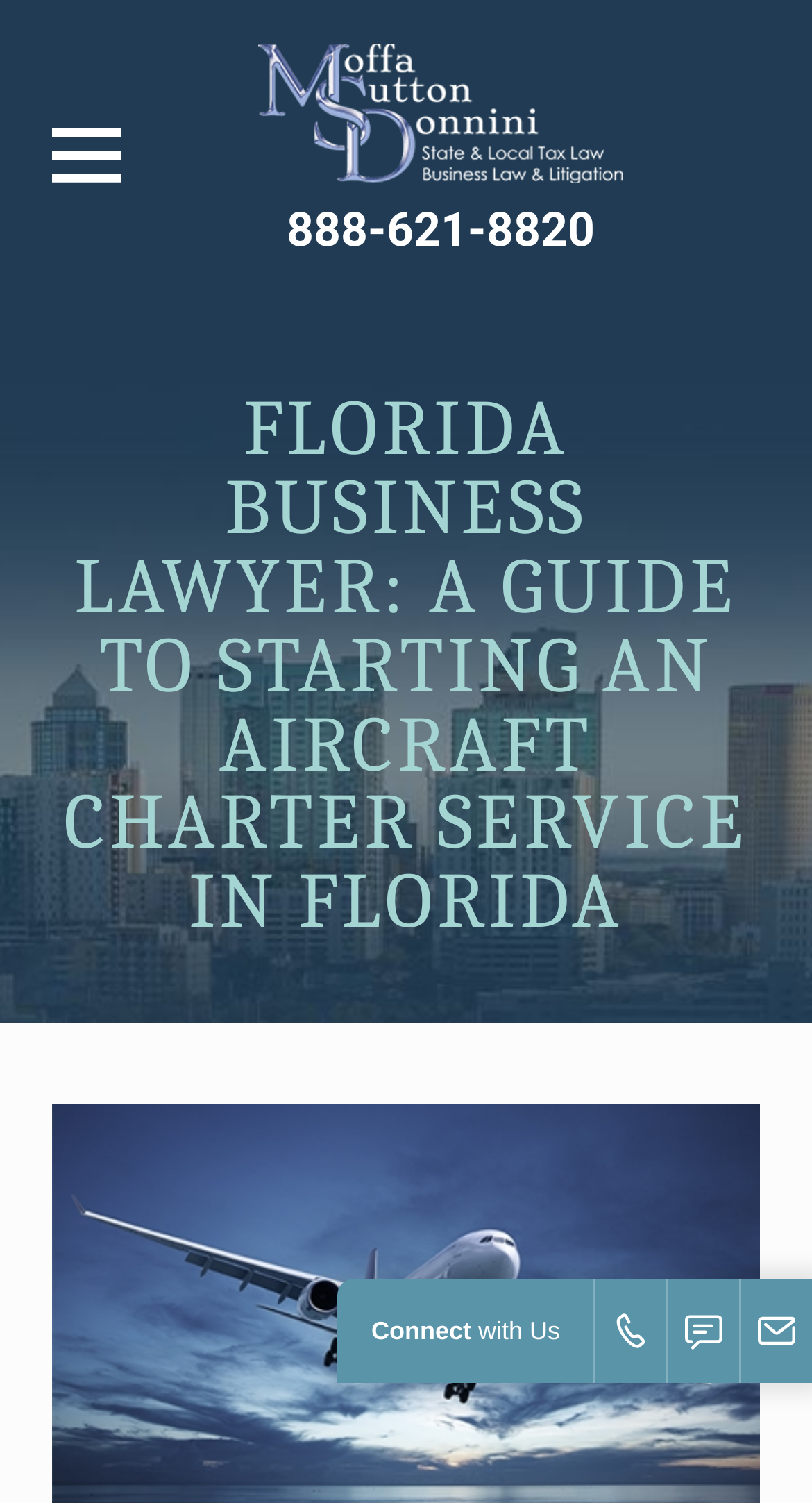What is the phone number on the webpage?
Refer to the image and provide a thorough answer to the question.

I found the phone number by looking at the link element with the text '888-621-8820' which has a bounding box coordinate of [0.353, 0.134, 0.732, 0.172].